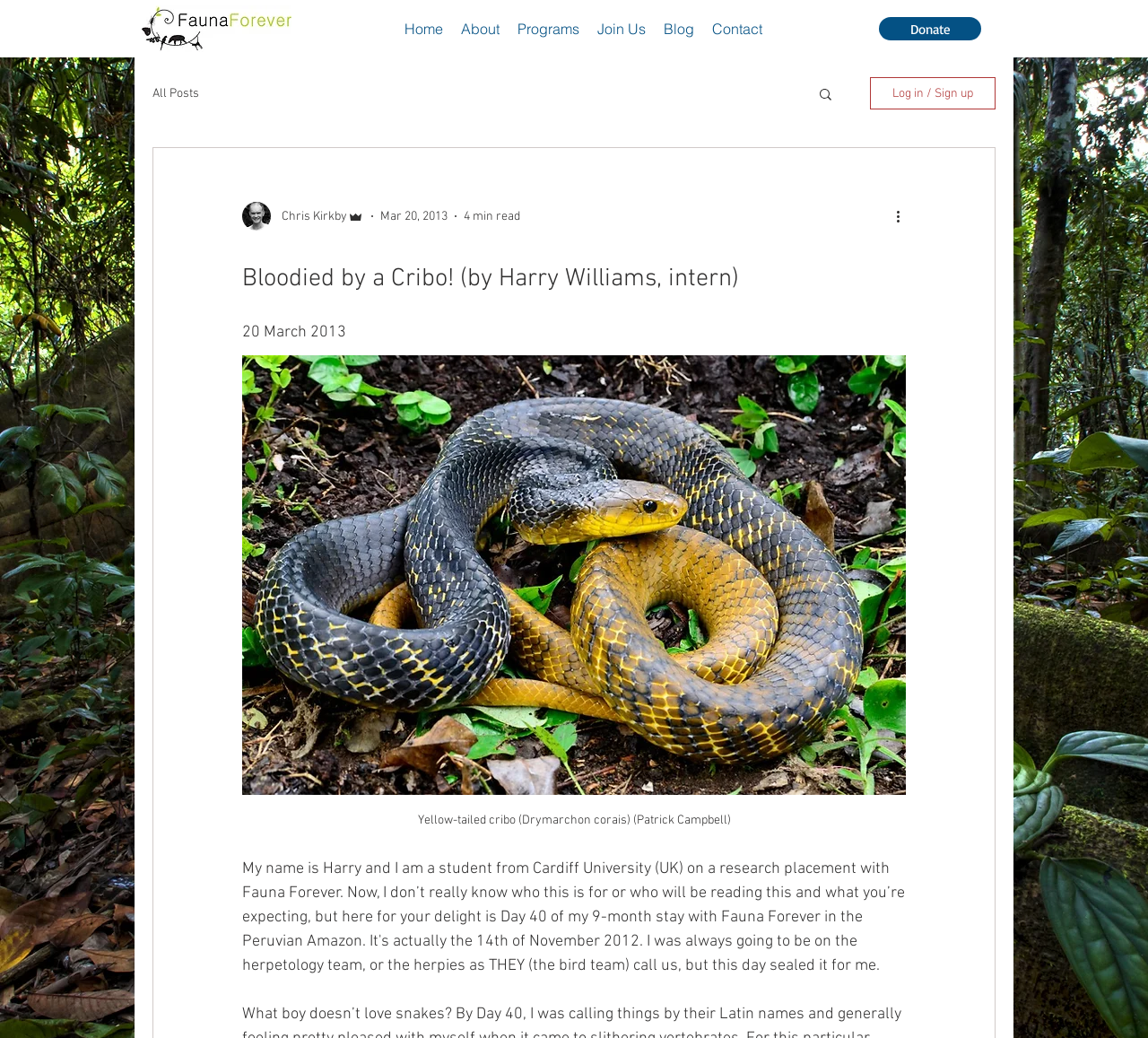Locate the bounding box coordinates of the clickable region to complete the following instruction: "Read the blog post 'Bloodied by a Cribo!' ."

[0.211, 0.245, 0.789, 0.287]